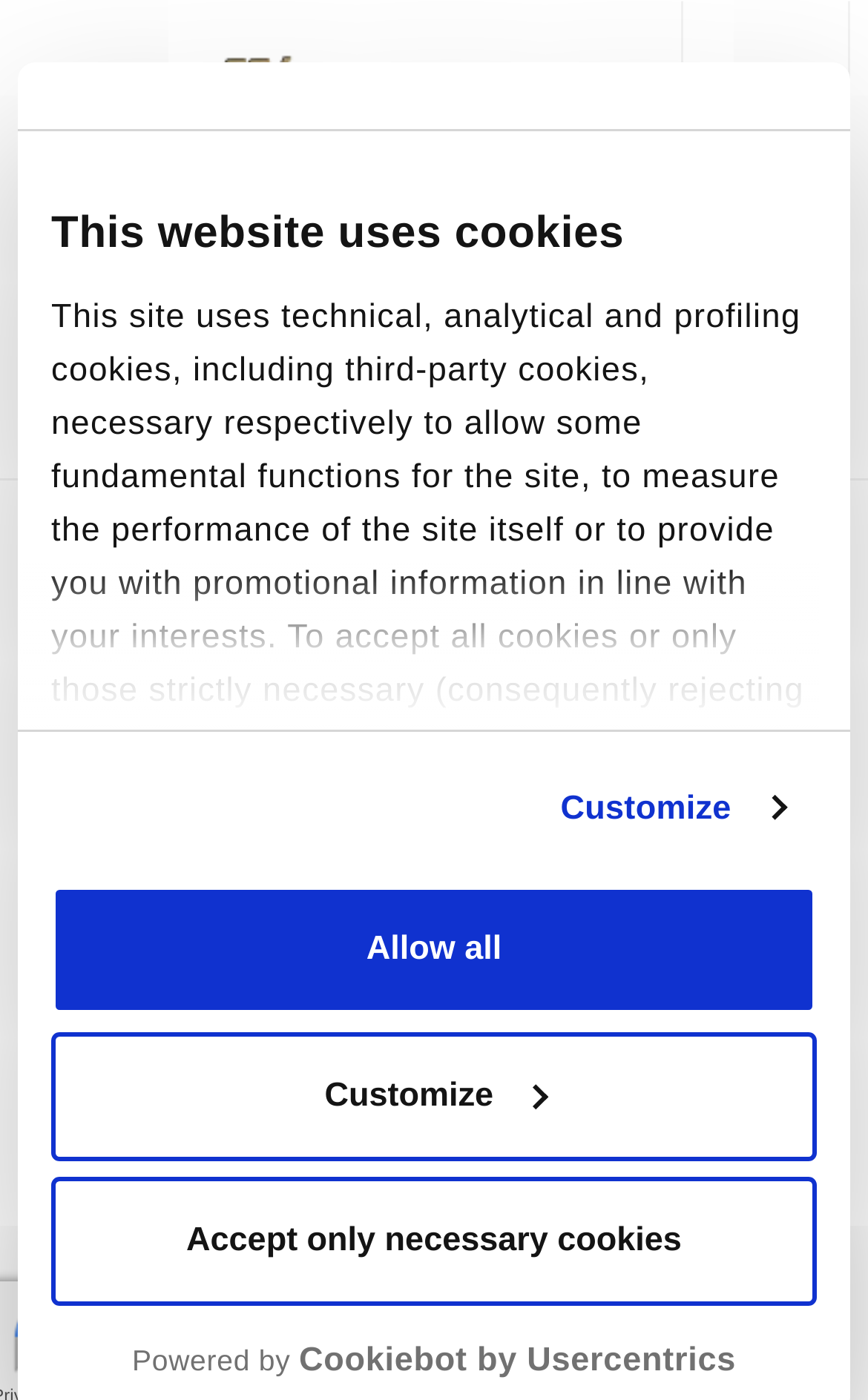Please find the bounding box coordinates of the clickable region needed to complete the following instruction: "view italian espresso coffee suppliers". The bounding box coordinates must consist of four float numbers between 0 and 1, i.e., [left, top, right, bottom].

[0.038, 0.694, 0.551, 0.729]